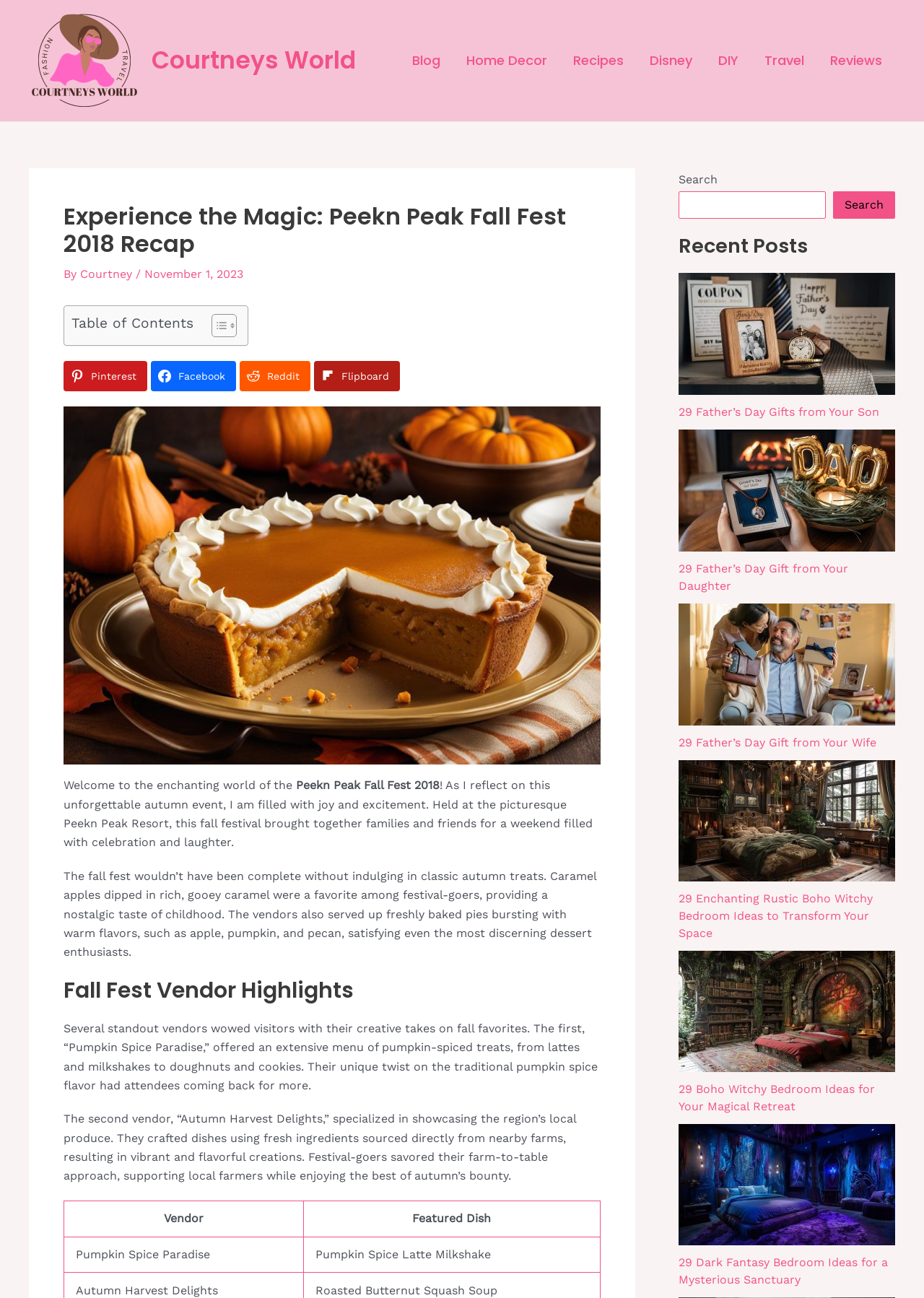Identify the bounding box coordinates for the element you need to click to achieve the following task: "Search for something". Provide the bounding box coordinates as four float numbers between 0 and 1, in the form [left, top, right, bottom].

[0.734, 0.147, 0.894, 0.169]